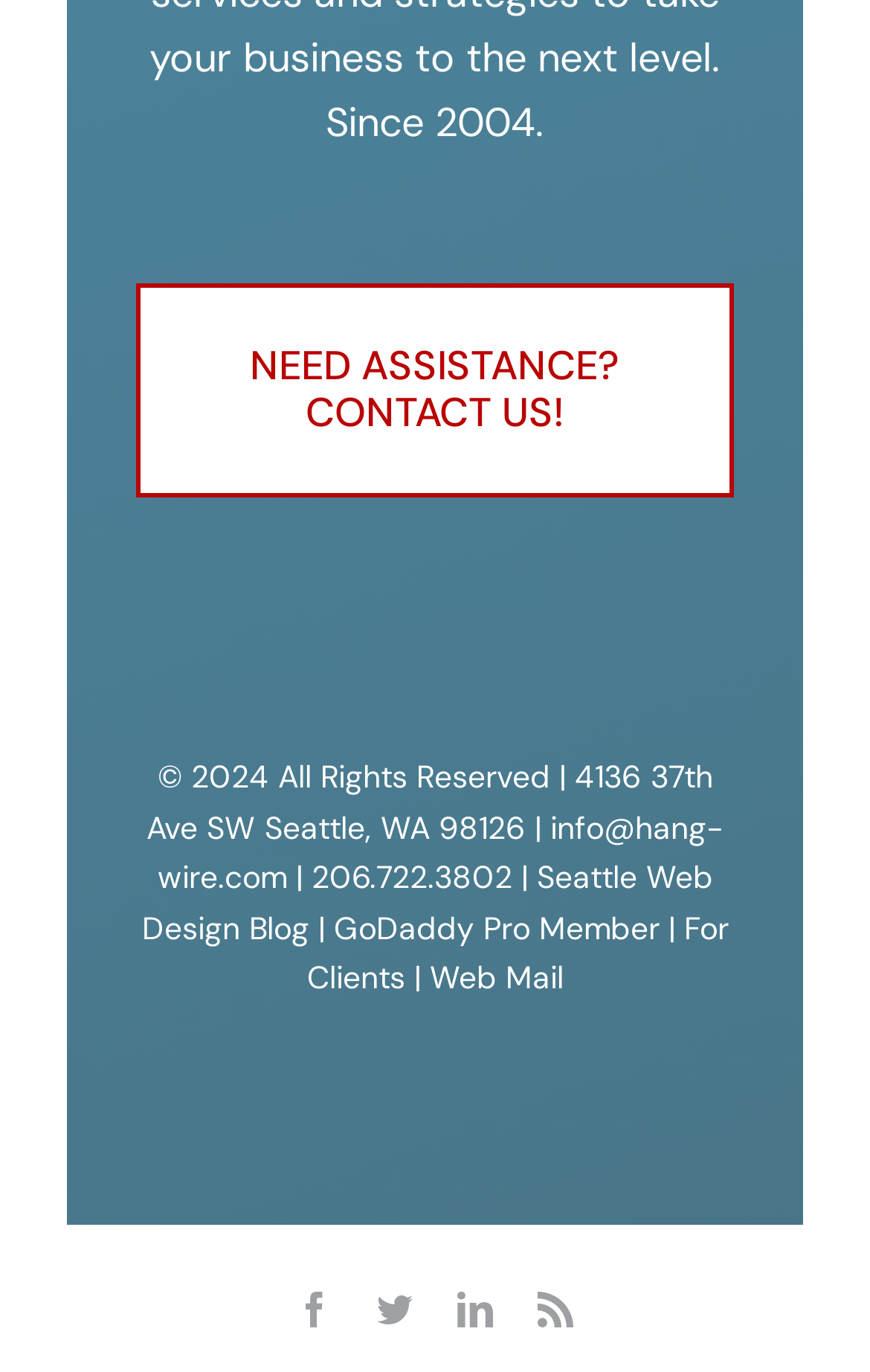What social media platforms does the company have?
Using the visual information, respond with a single word or phrase.

facebook, twitter, linkedin, rss